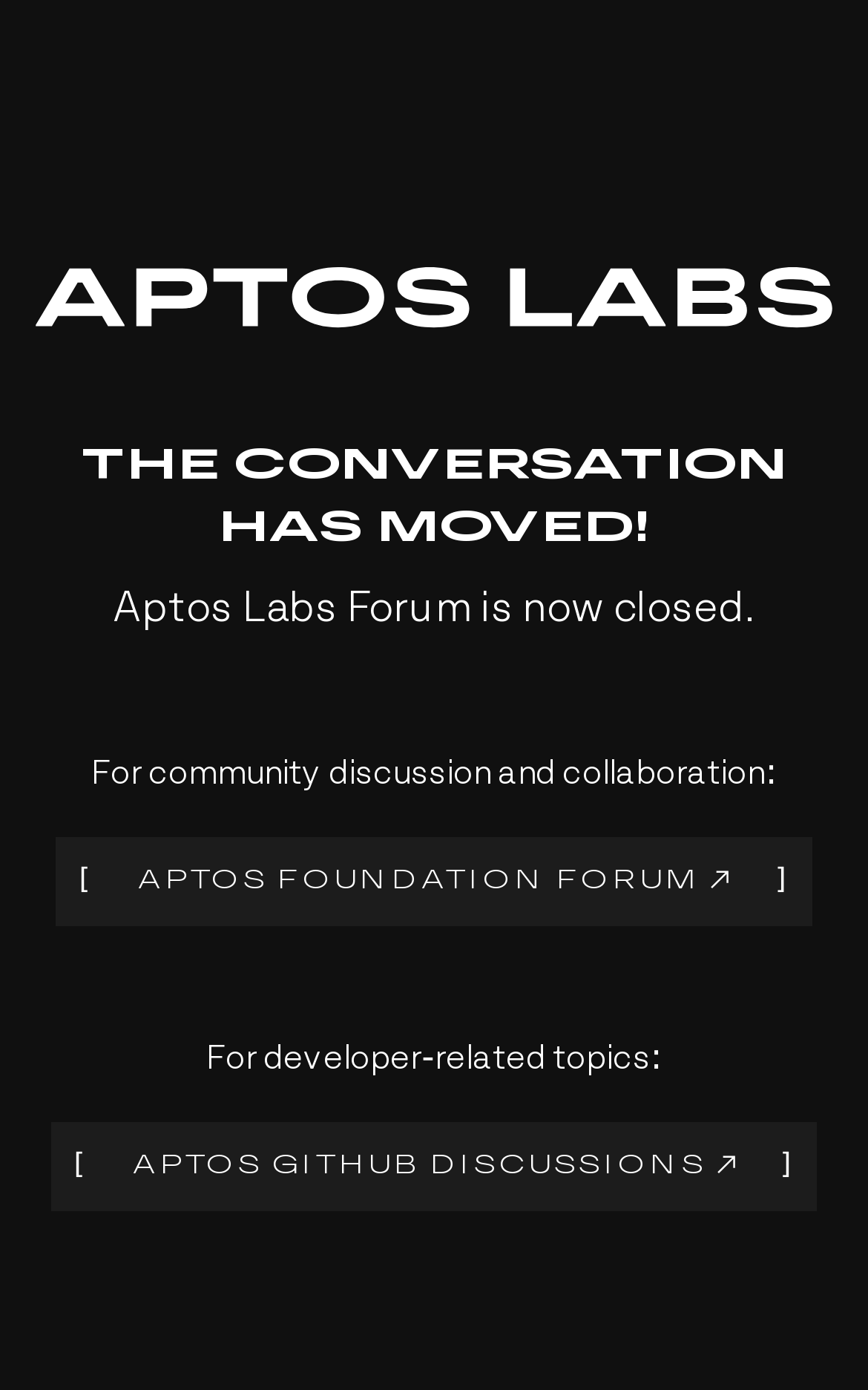What is the purpose of the Aptos GitHub Discussions?
Refer to the image and provide a thorough answer to the question.

The link 'APTOS GITHUB DISCUSSIONS' is located at the coordinates [0.059, 0.807, 0.94, 0.871] and is preceded by the text 'For developer-related topics:' which suggests that the Aptos GitHub Discussions are for discussing developer-related topics.